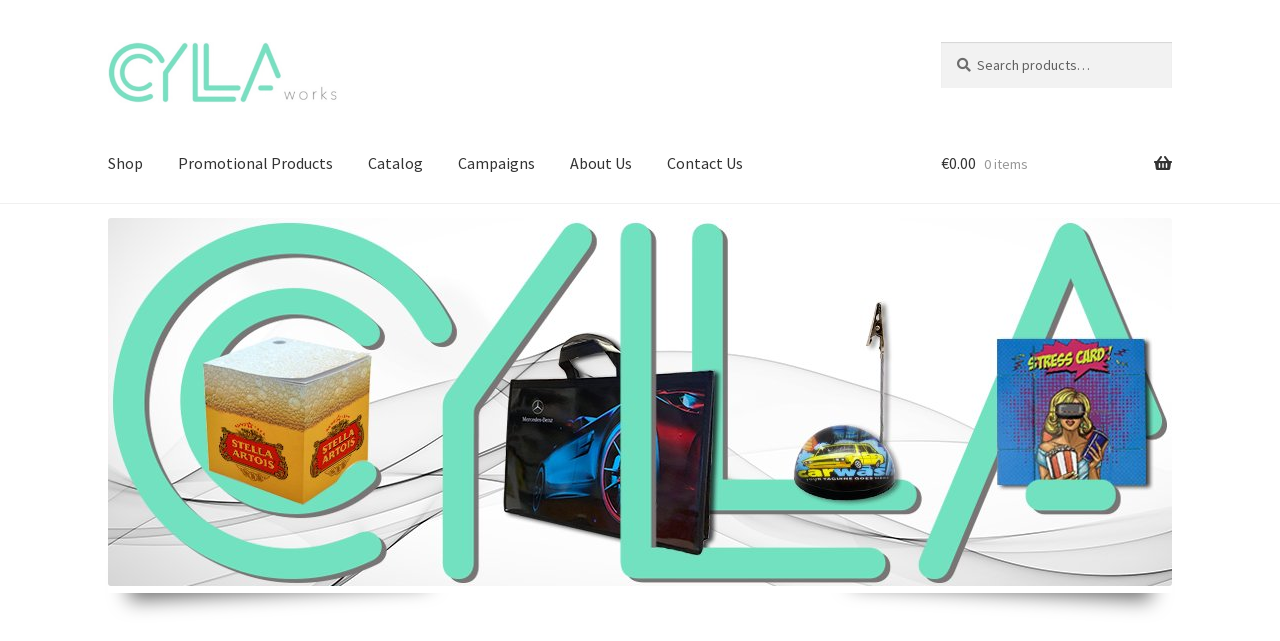Based on the image, please respond to the question with as much detail as possible:
What is the name of the store?

The name of the store can be found in the top left corner of the webpage, where the logo is located. The text 'Cylla Store' is written next to the logo.